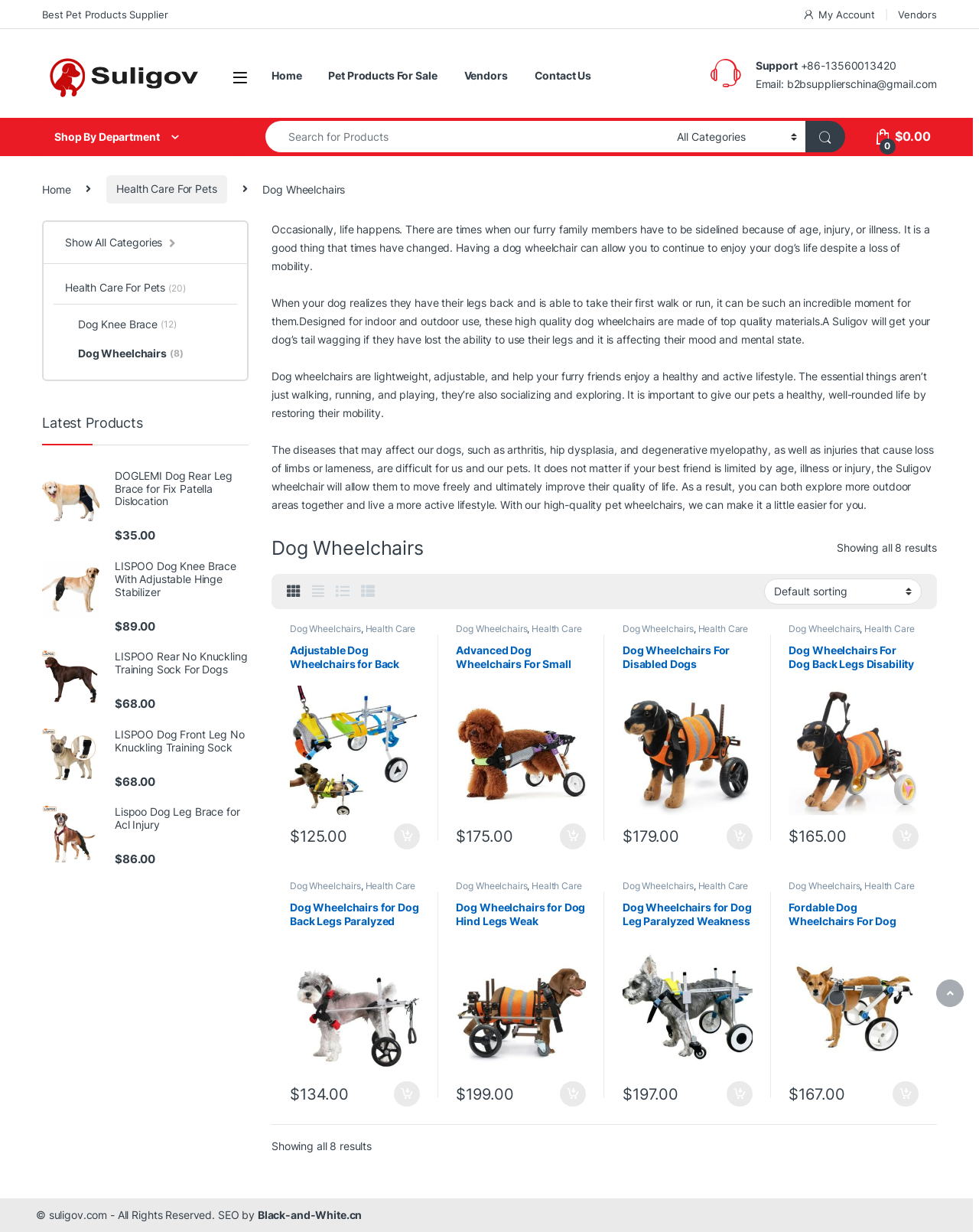Bounding box coordinates are specified in the format (top-left x, top-left y, bottom-right x, bottom-right y). All values are floating point numbers bounded between 0 and 1. Please provide the bounding box coordinate of the region this sentence describes: Dog Wheelchairs

[0.296, 0.506, 0.369, 0.515]